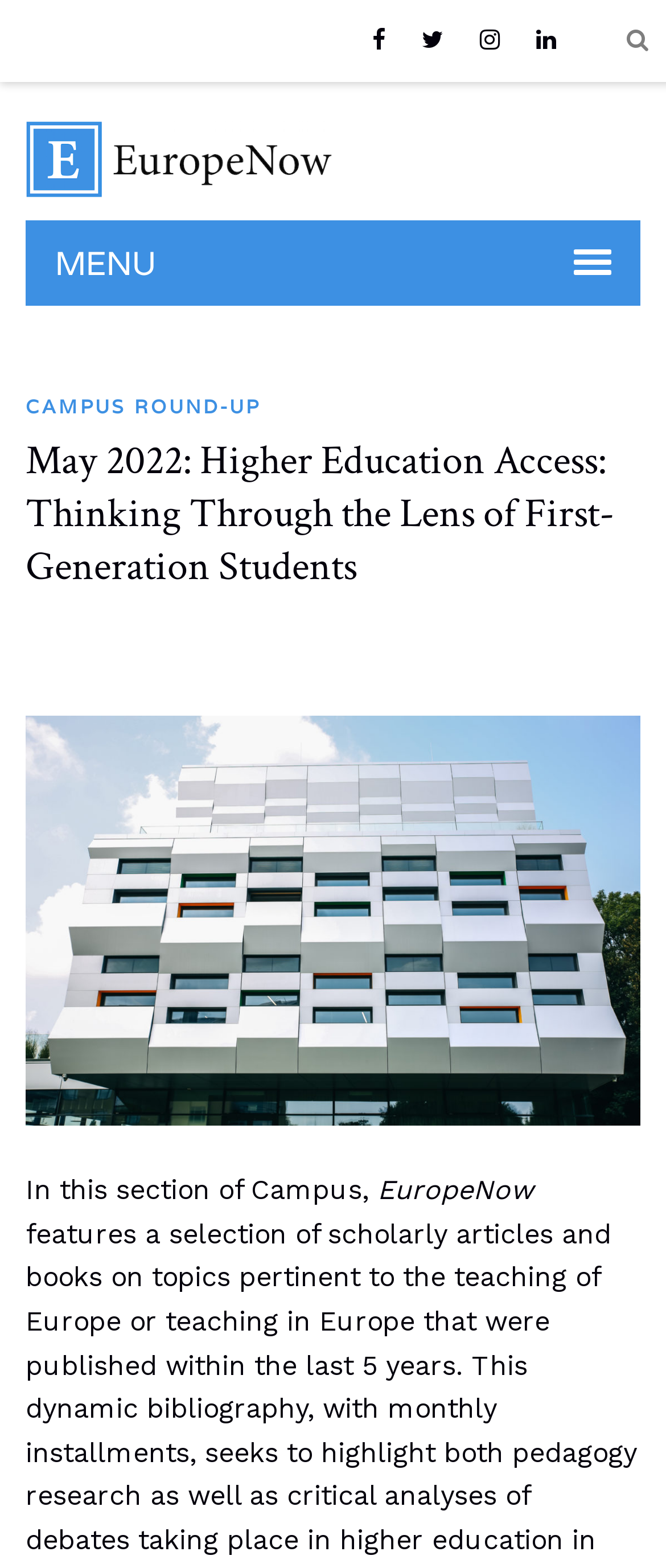Provide a thorough and detailed response to the question by examining the image: 
What is the title of the current section?

The title of the current section can be found in the heading element, which reads 'May 2022: Higher Education Access: Thinking Through the Lens of First-Generation Students'.